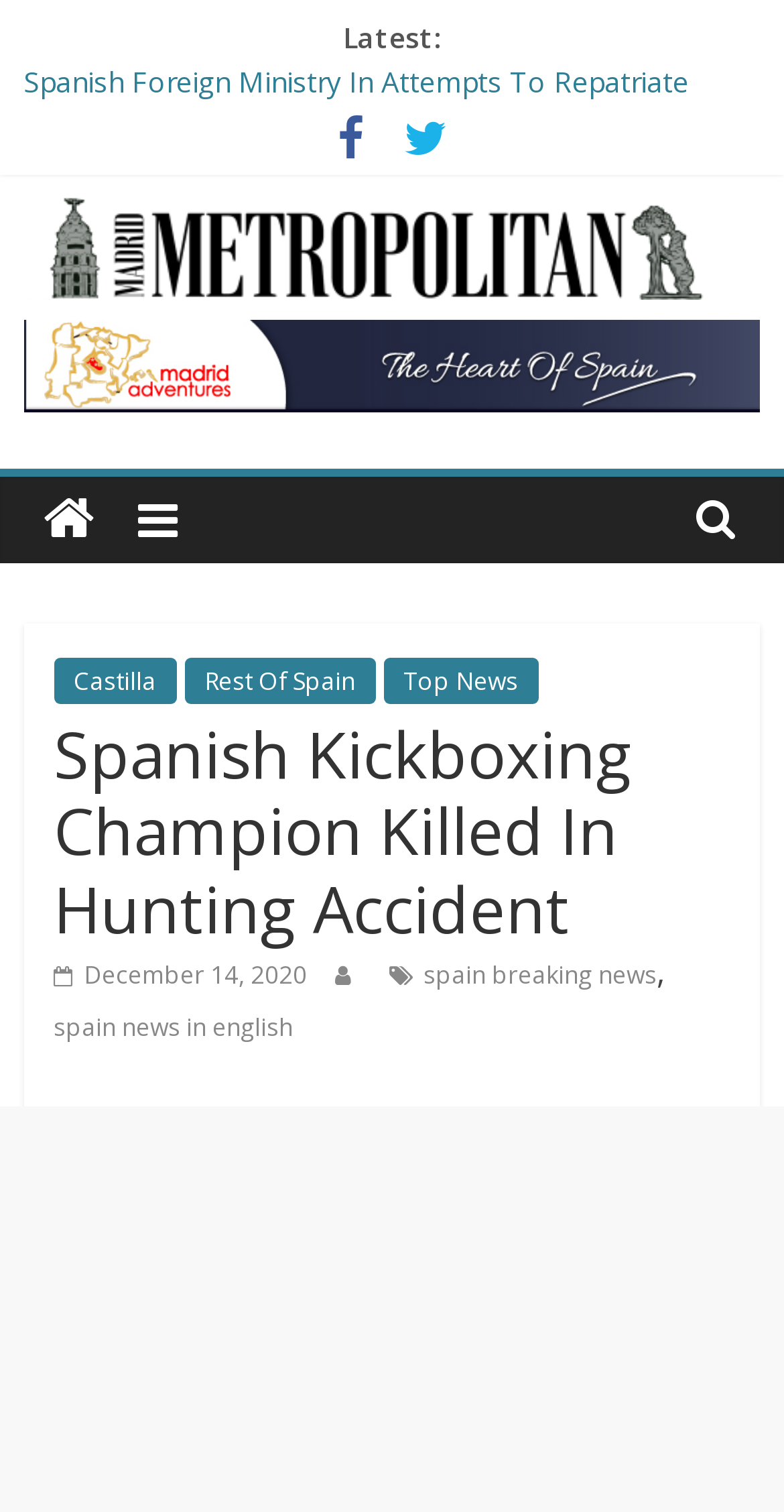Extract the text of the main heading from the webpage.

Spanish Kickboxing Champion Killed In Hunting Accident